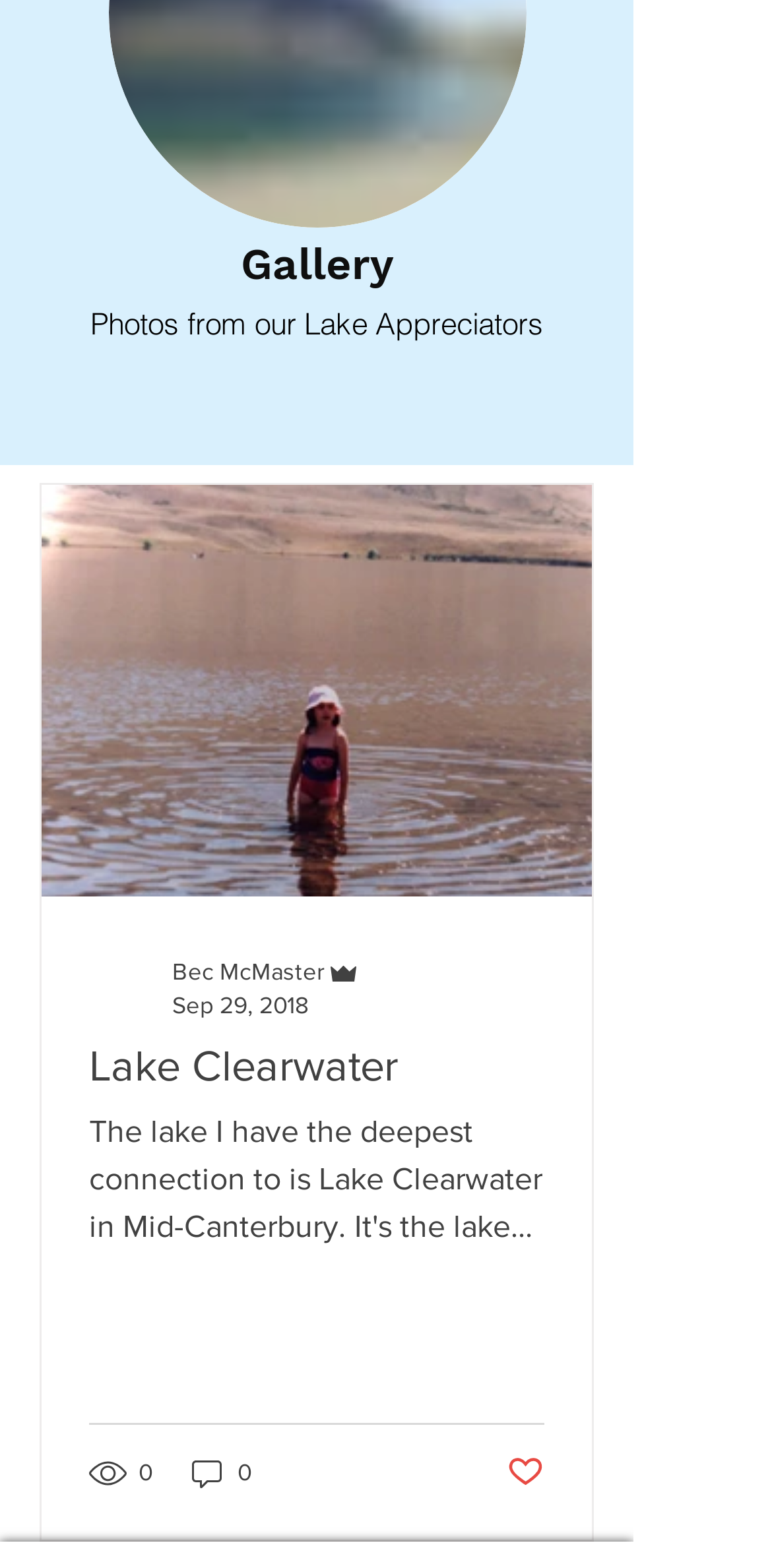Determine the bounding box coordinates (top-left x, top-left y, bottom-right x, bottom-right y) of the UI element described in the following text: Post not marked as liked

[0.656, 0.926, 0.705, 0.952]